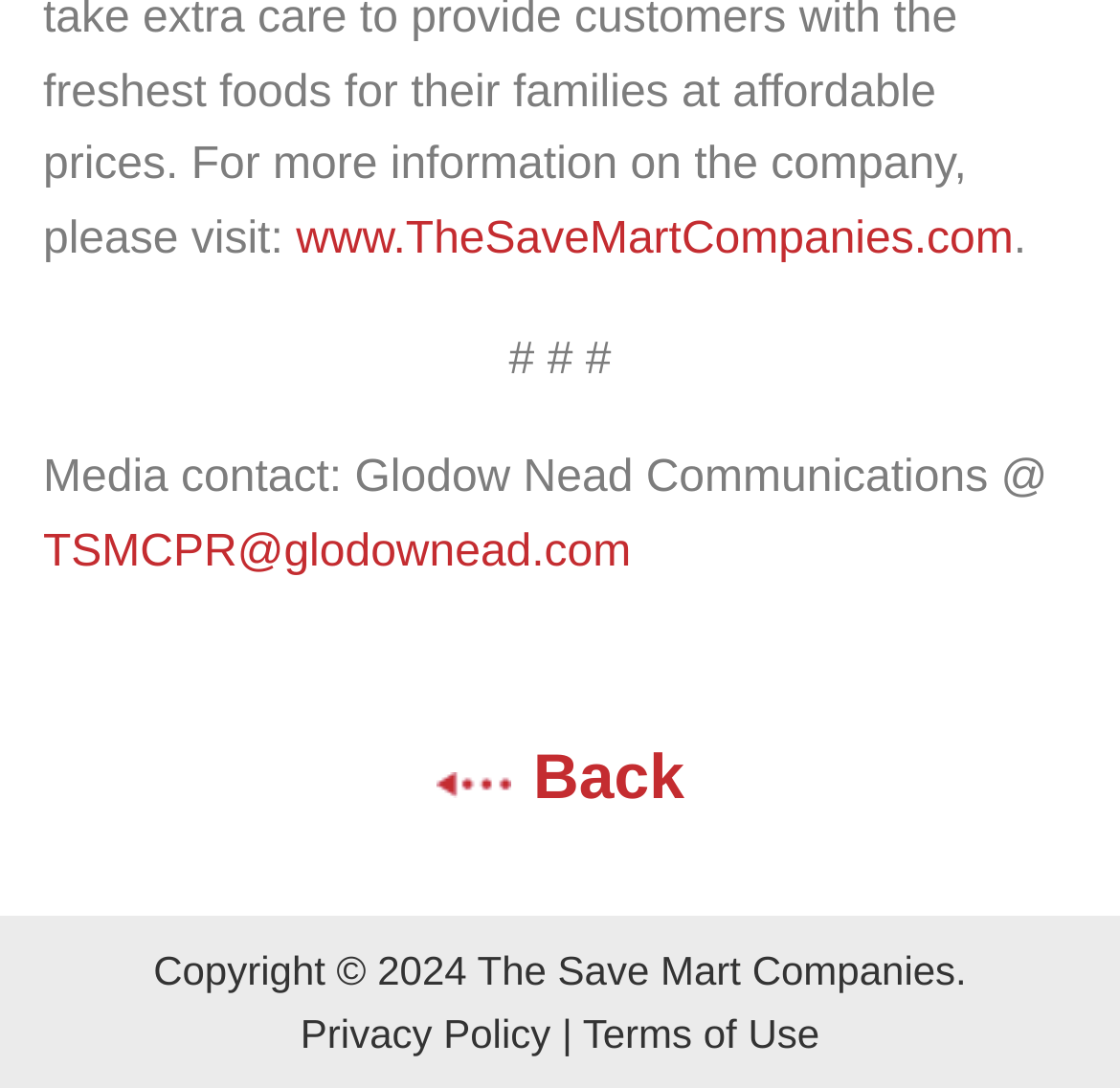Utilize the information from the image to answer the question in detail:
What is the position of the 'Back' link?

The 'Back' link is located at the middle of the webpage, with a y-coordinate of 0.669, which is roughly in the middle of the webpage vertically. This suggests that the 'Back' link is positioned in the middle of the webpage.